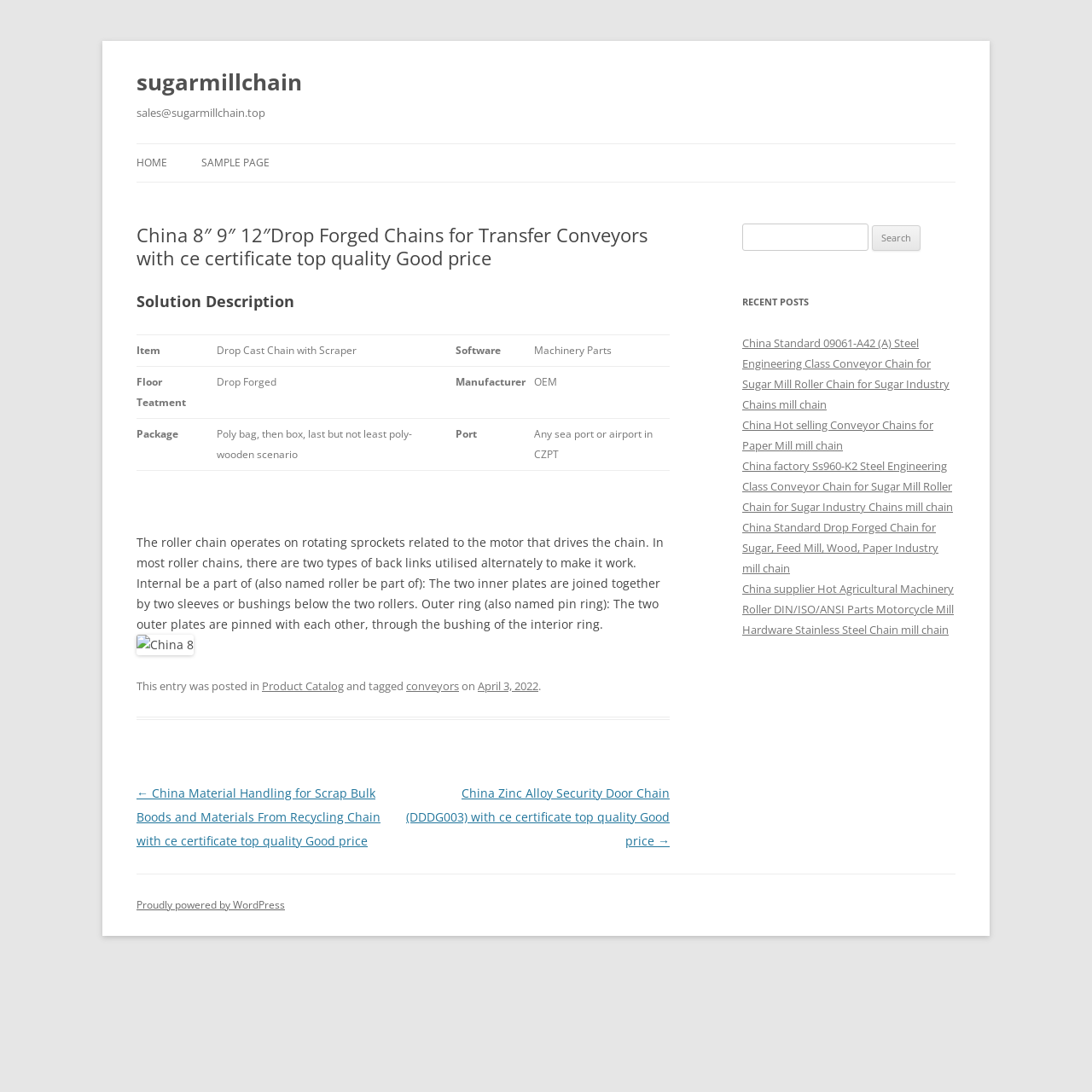Could you provide the bounding box coordinates for the portion of the screen to click to complete this instruction: "Search for something"?

[0.68, 0.205, 0.795, 0.23]